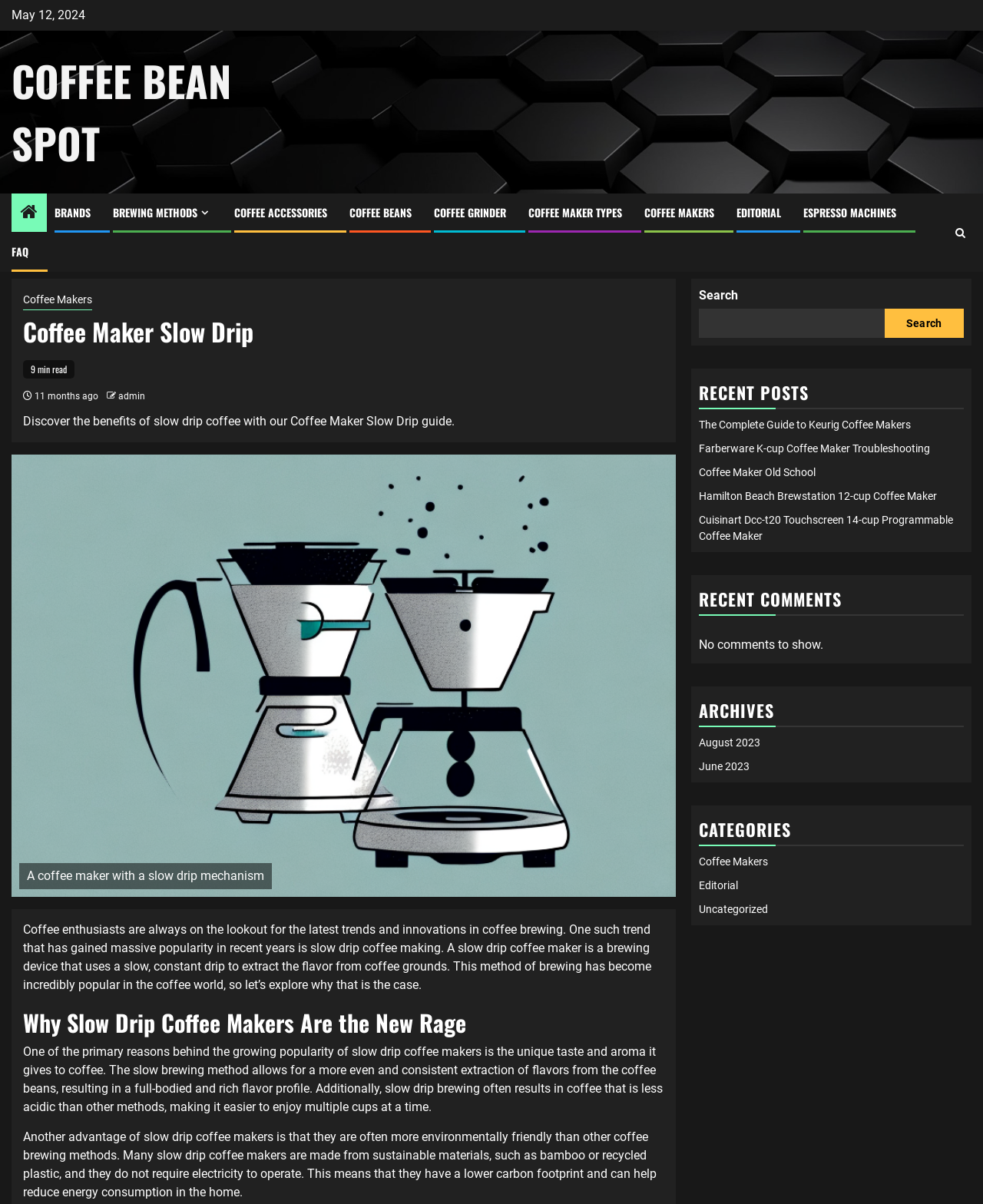Specify the bounding box coordinates of the area to click in order to execute this command: 'Click on the 'COFFEE BEAN SPOT' link'. The coordinates should consist of four float numbers ranging from 0 to 1, and should be formatted as [left, top, right, bottom].

[0.012, 0.041, 0.235, 0.144]